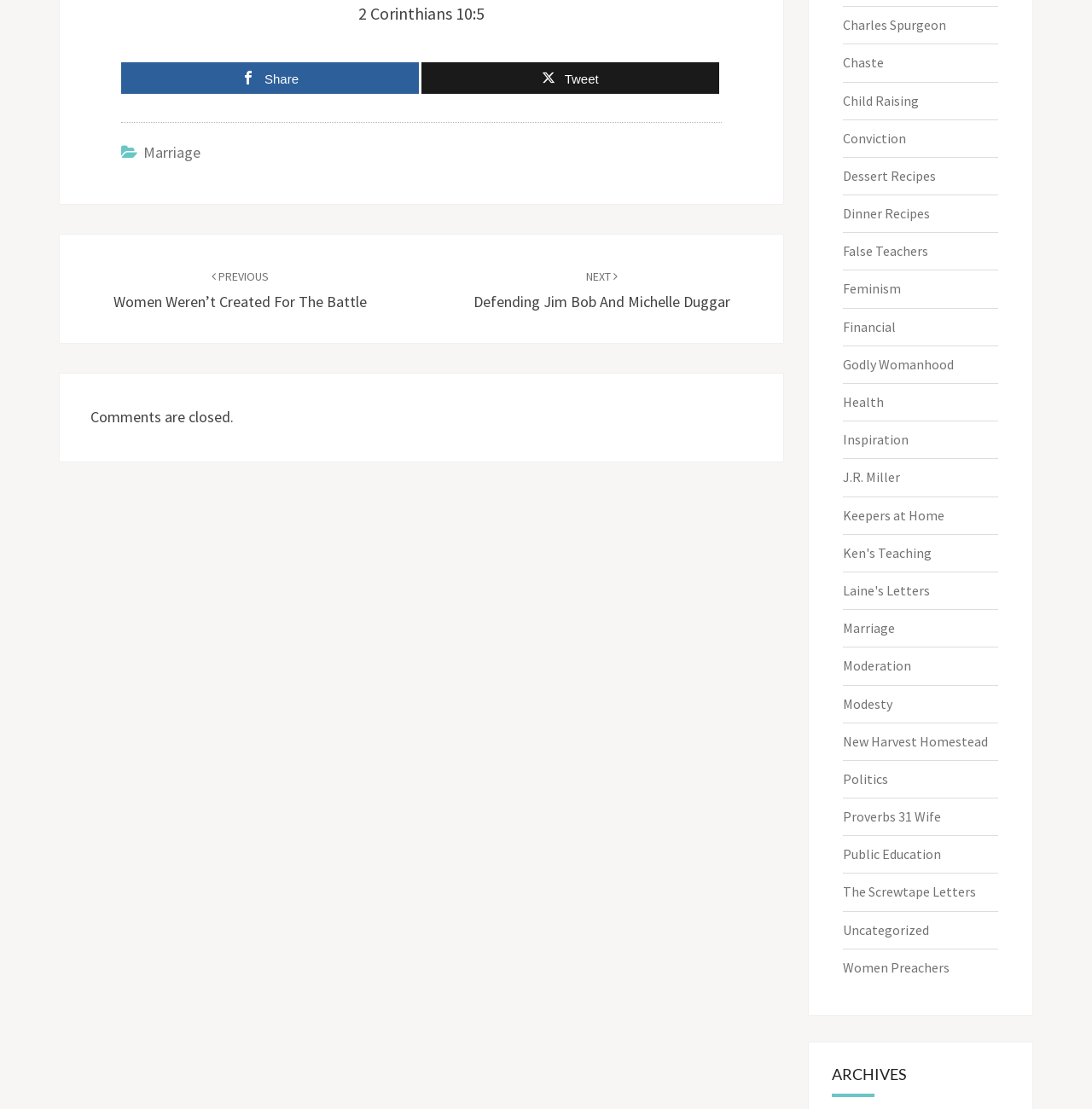Is commenting allowed on this post?
Please provide a single word or phrase as your answer based on the image.

No